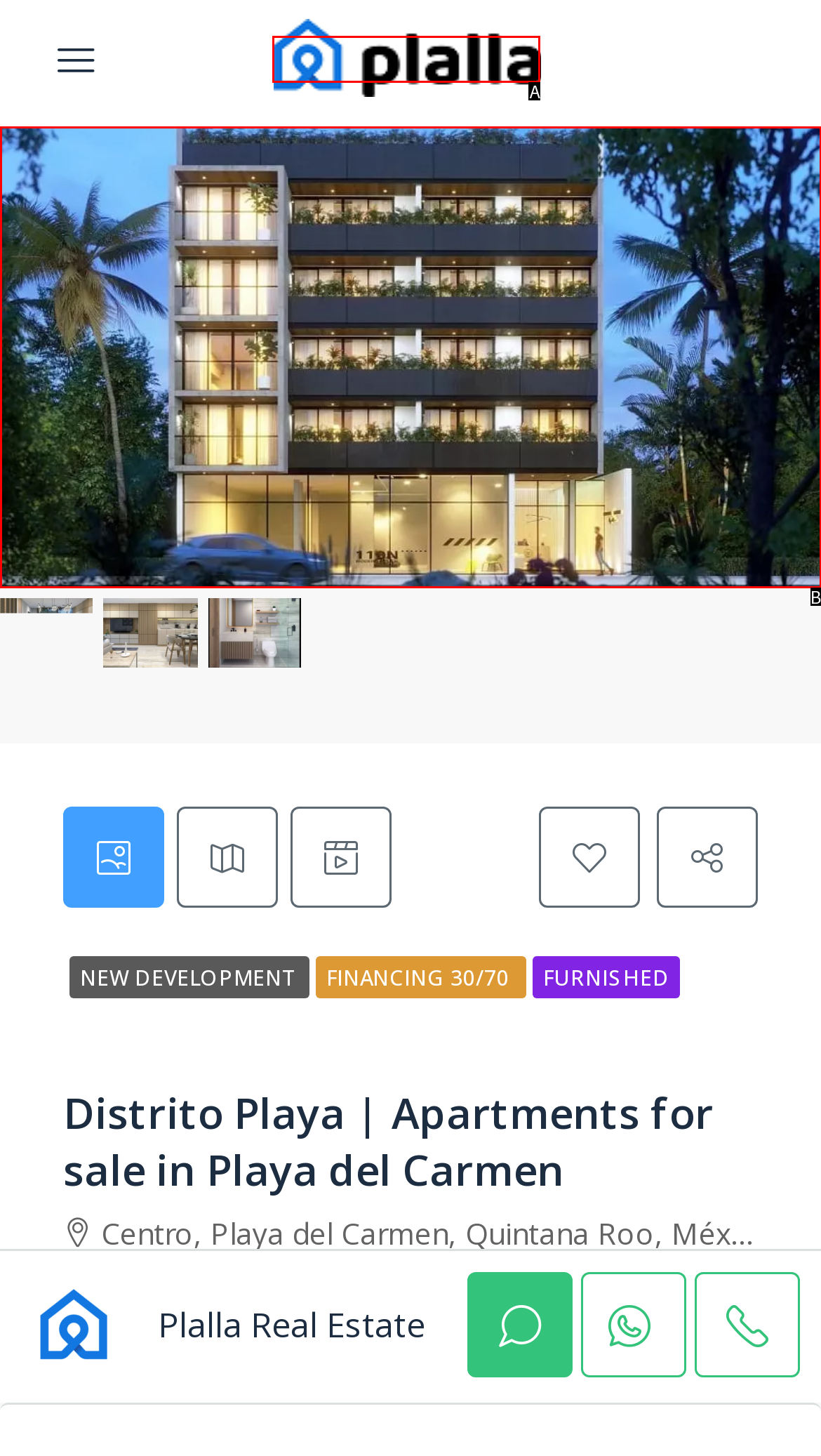Find the option that matches this description: alt="Mobile logo"
Provide the matching option's letter directly.

A